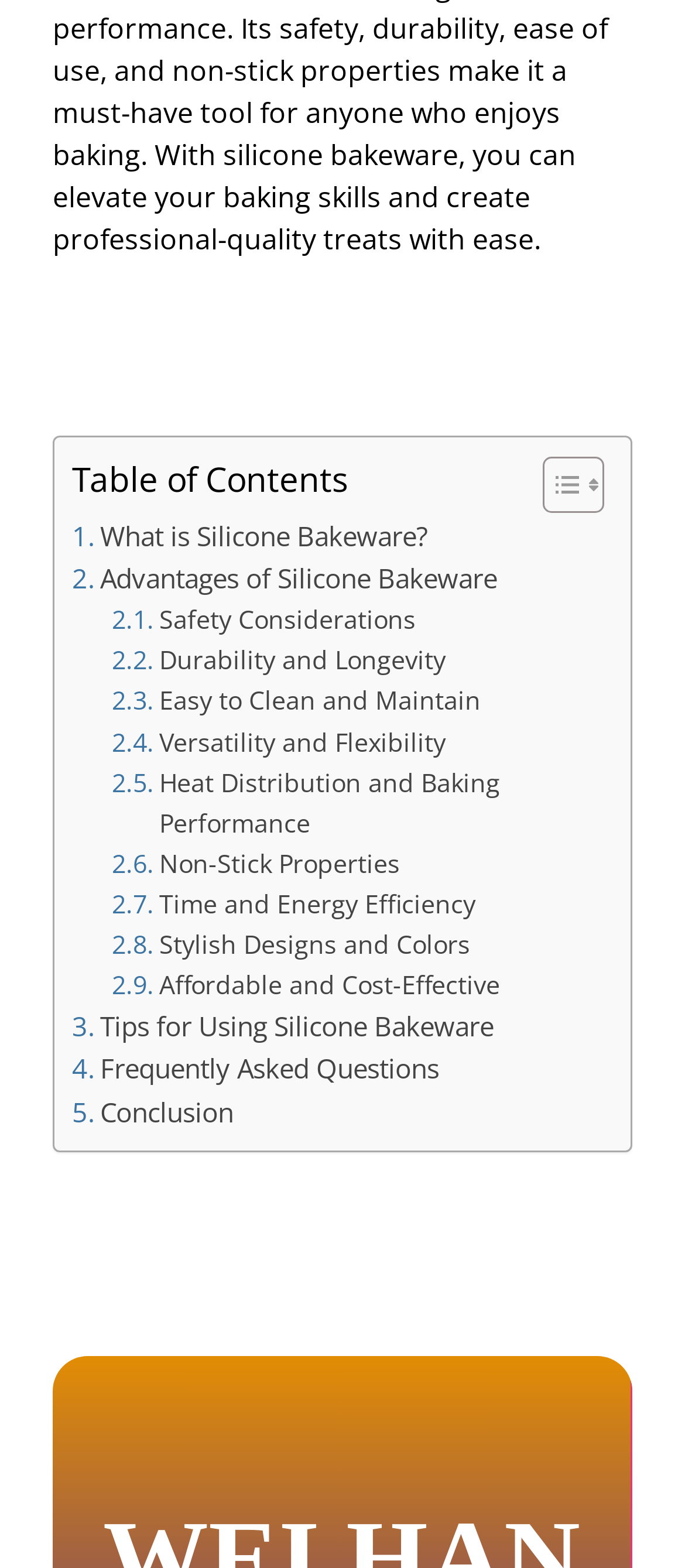Indicate the bounding box coordinates of the clickable region to achieve the following instruction: "Learn about the advantages of silicone bakeware."

[0.105, 0.355, 0.726, 0.382]